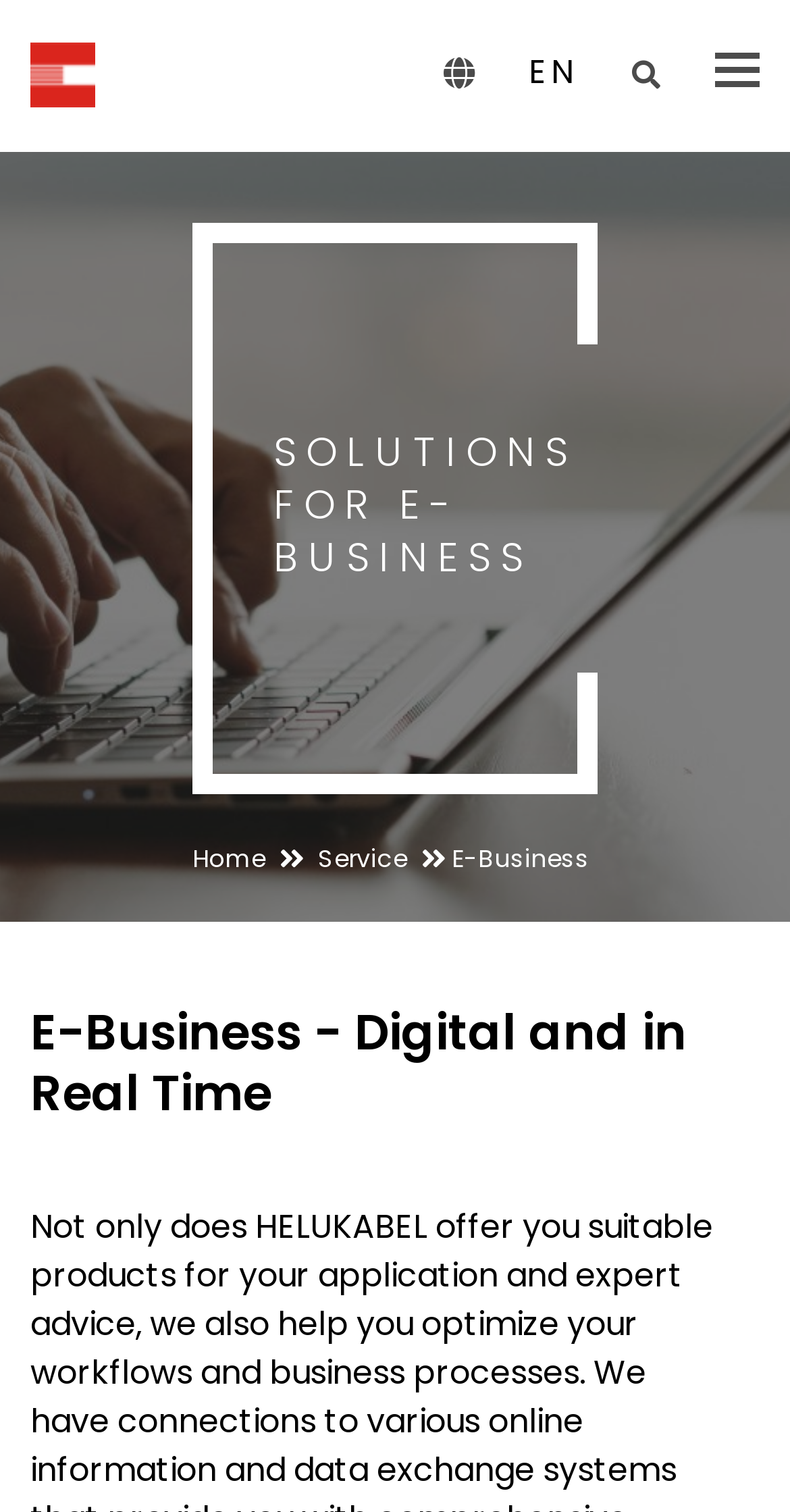Determine the main headline of the webpage and provide its text.

SOLUTIONS FOR E-BUSINESS